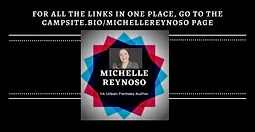What is the purpose of the photo above the author's name?
Answer the question in a detailed and comprehensive manner.

The inclusion of the author's photo above her name serves to create a personal connection with the viewers, inviting them to explore her work and making the banner more engaging and relatable.